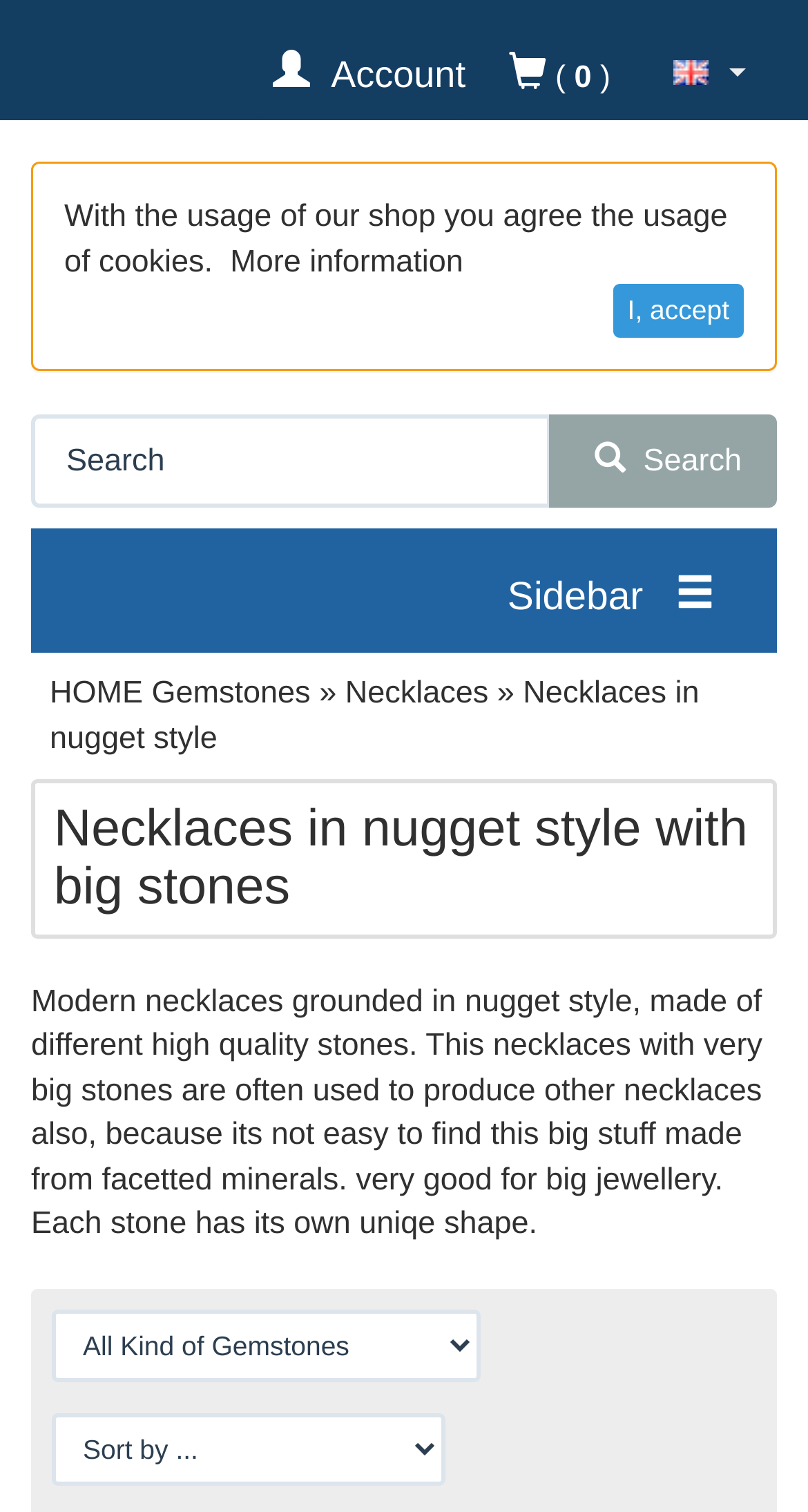What is unique about each stone?
Provide a fully detailed and comprehensive answer to the question.

I found the answer by reading the text 'Each stone has its own unique shape.' which is located below the description of the necklaces.